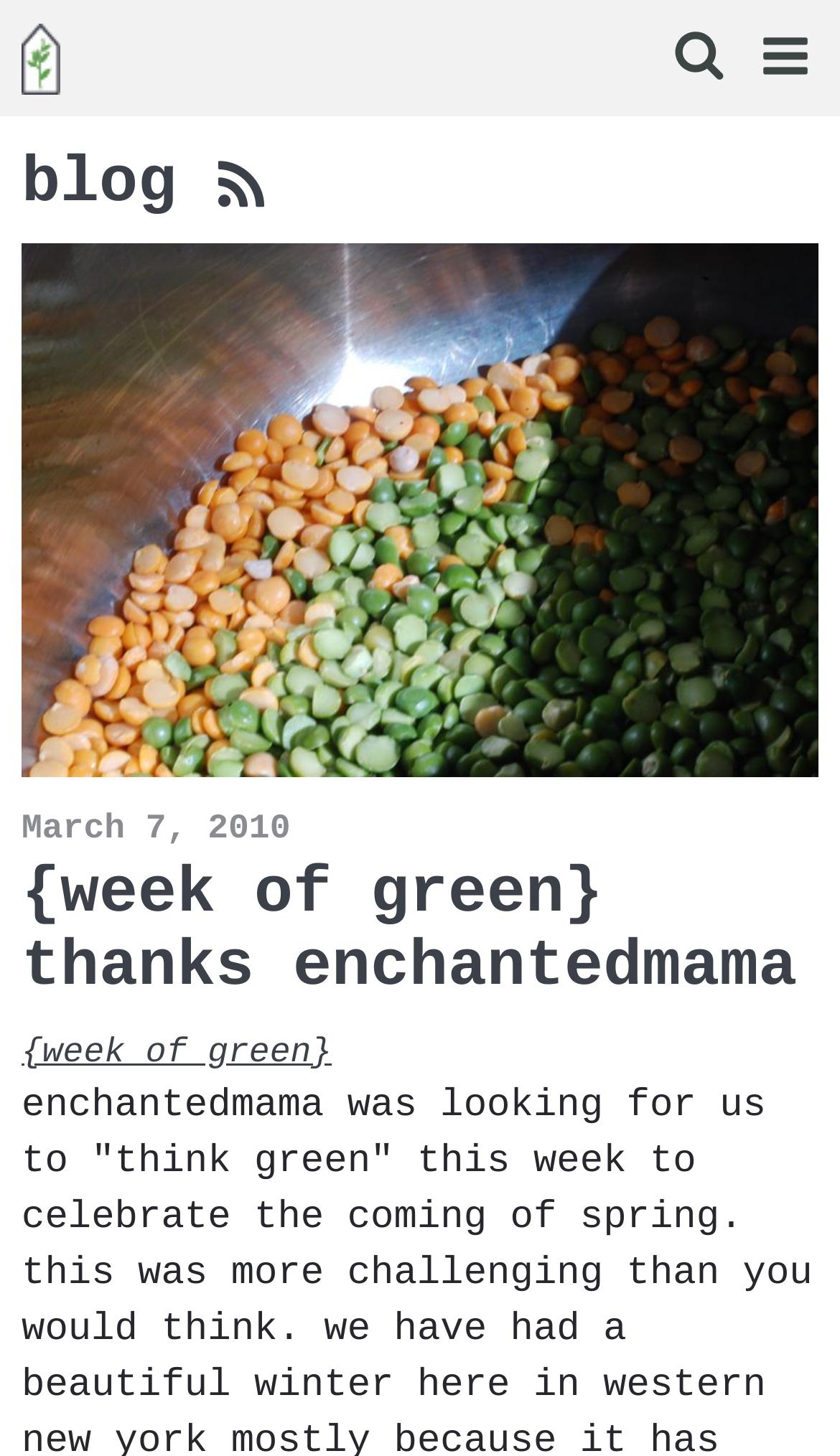Using the description "aria-label="Search"", predict the bounding box of the relevant HTML element.

[0.777, 0.012, 0.882, 0.072]